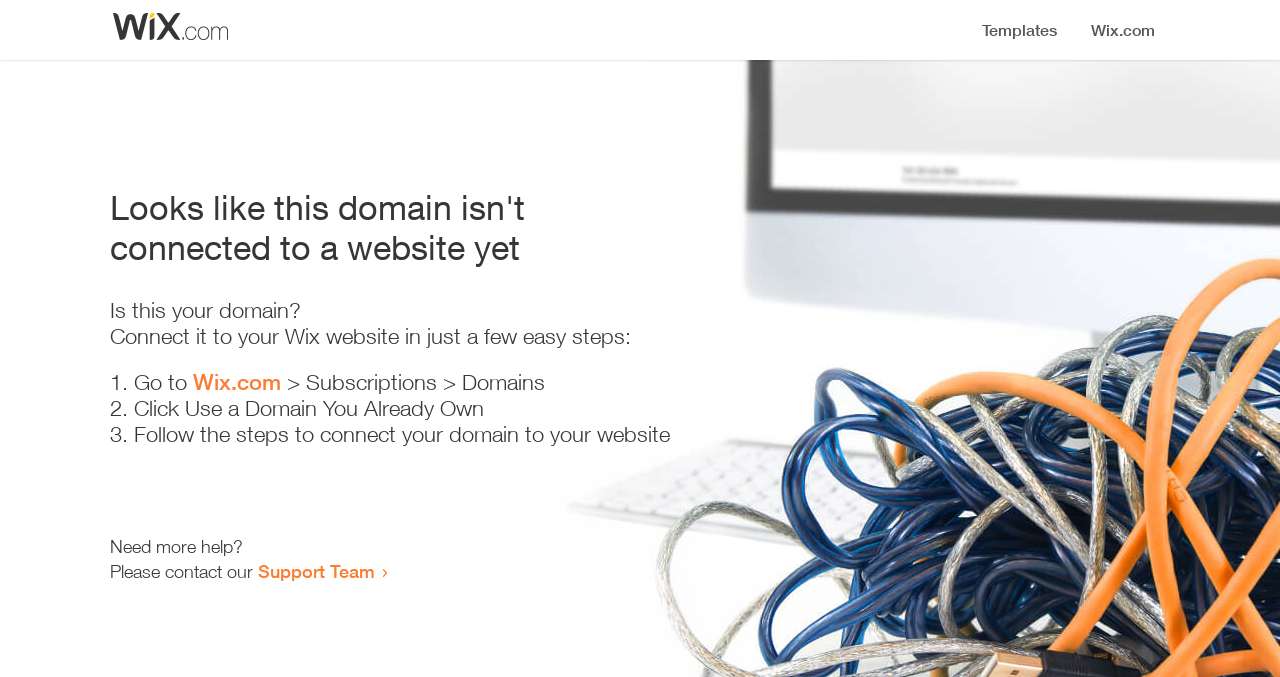Respond with a single word or phrase to the following question: Where can I go to connect my domain?

Wix.com